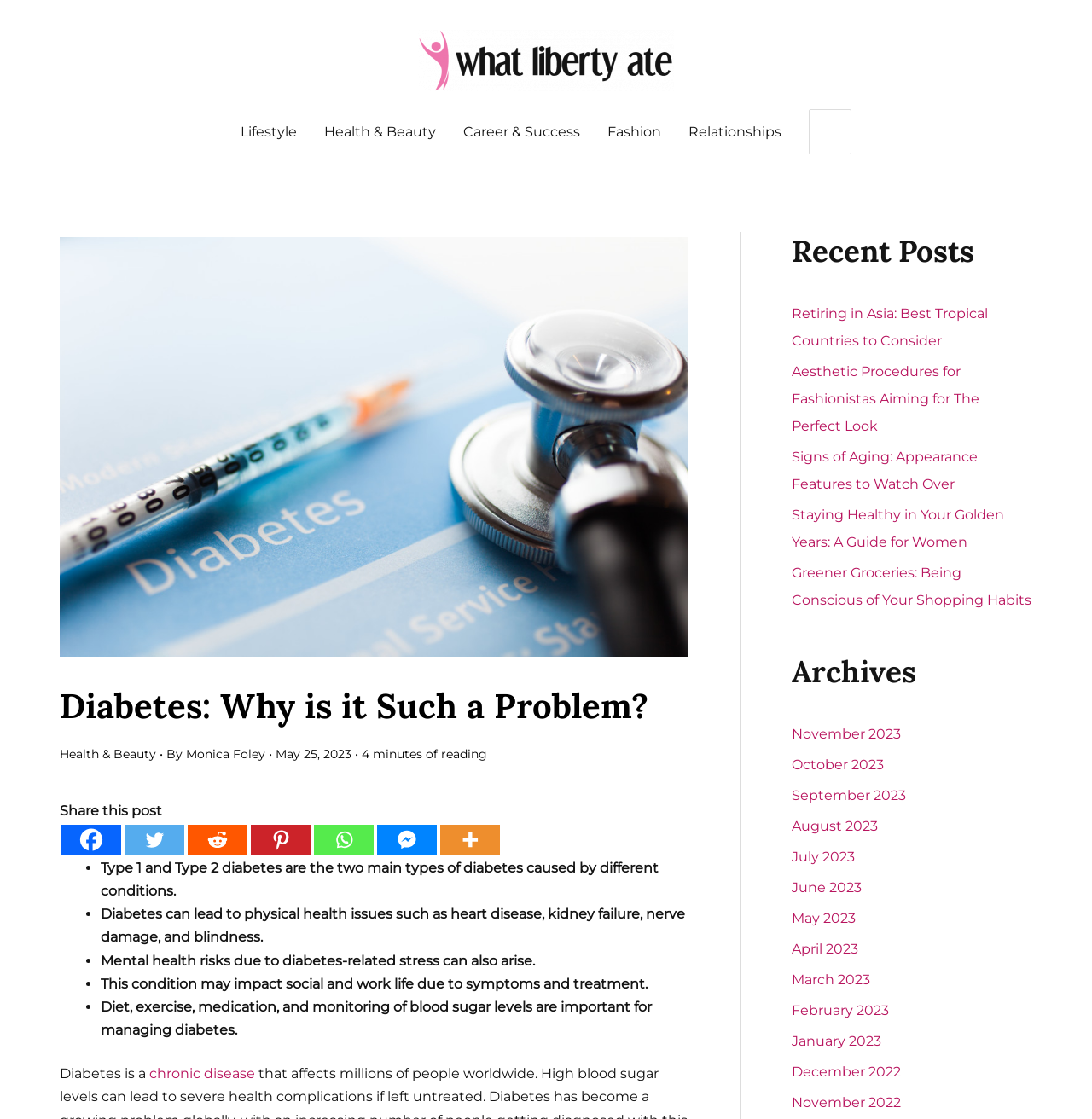Identify the bounding box coordinates of the area that should be clicked in order to complete the given instruction: "Read recent post about Retiring in Asia". The bounding box coordinates should be four float numbers between 0 and 1, i.e., [left, top, right, bottom].

[0.725, 0.273, 0.905, 0.312]